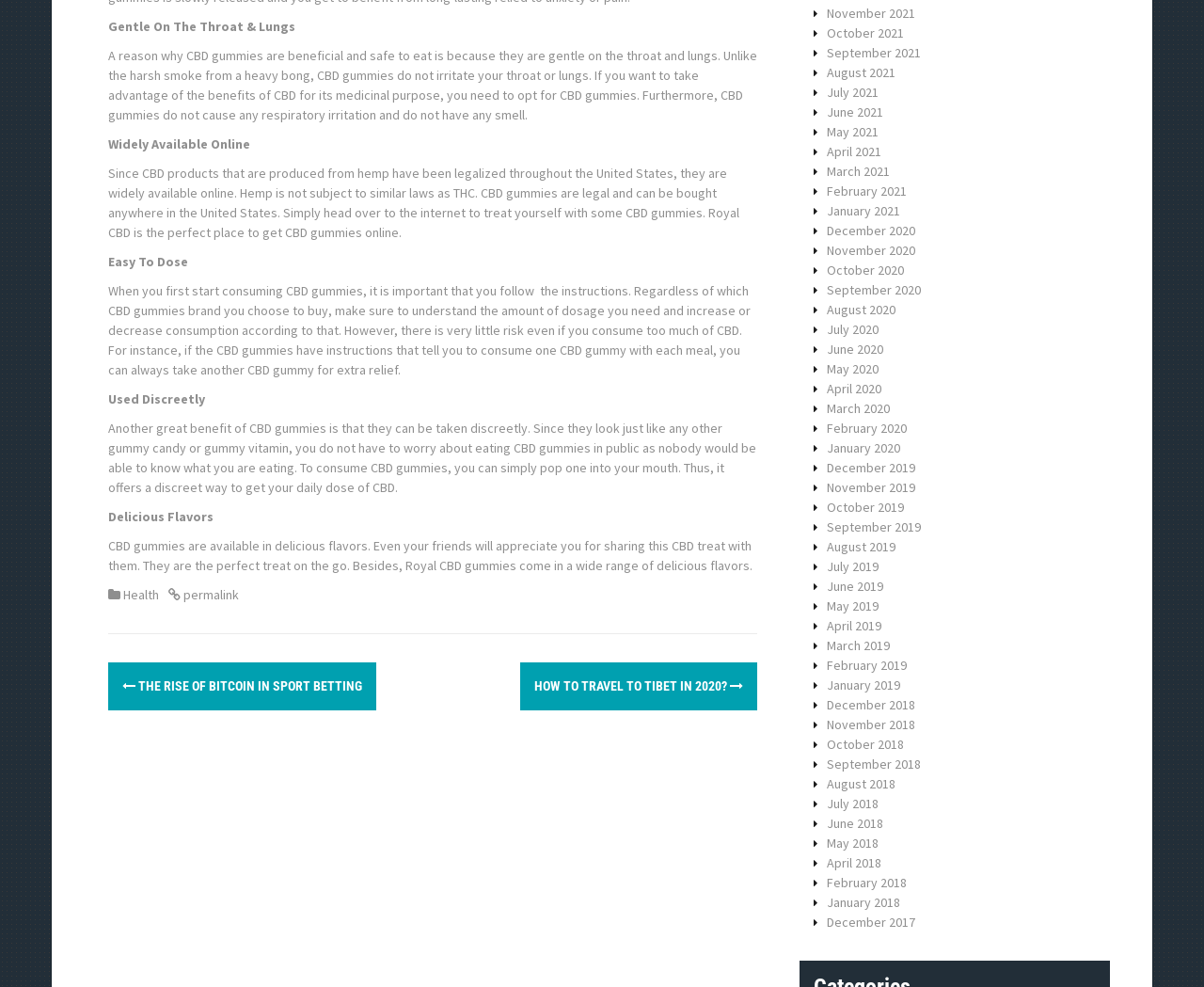How many links are there in the footer section?
Answer the question with a detailed explanation, including all necessary information.

The footer section contains three links: 'Health', 'permalink', and another link with a Bitcoin symbol.